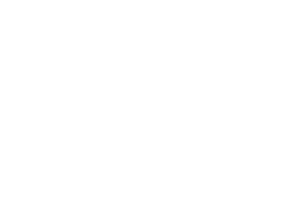Reply to the question with a single word or phrase:
What type of work did Jaume Mir create for the Balearic Regional Council?

Sculpture